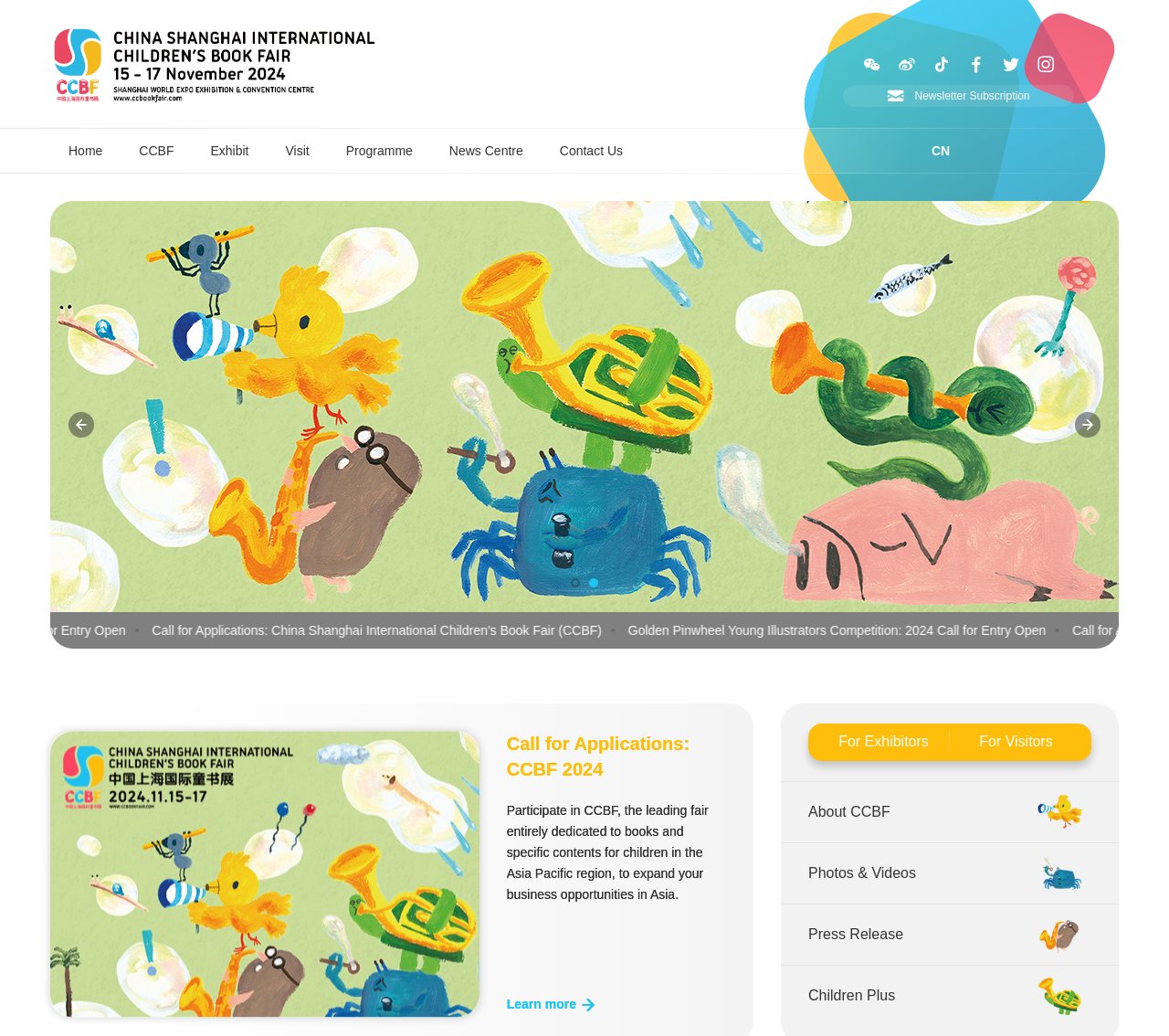Please identify the bounding box coordinates of the element that needs to be clicked to perform the following instruction: "Click the 'Download Technical Sheet' link".

None